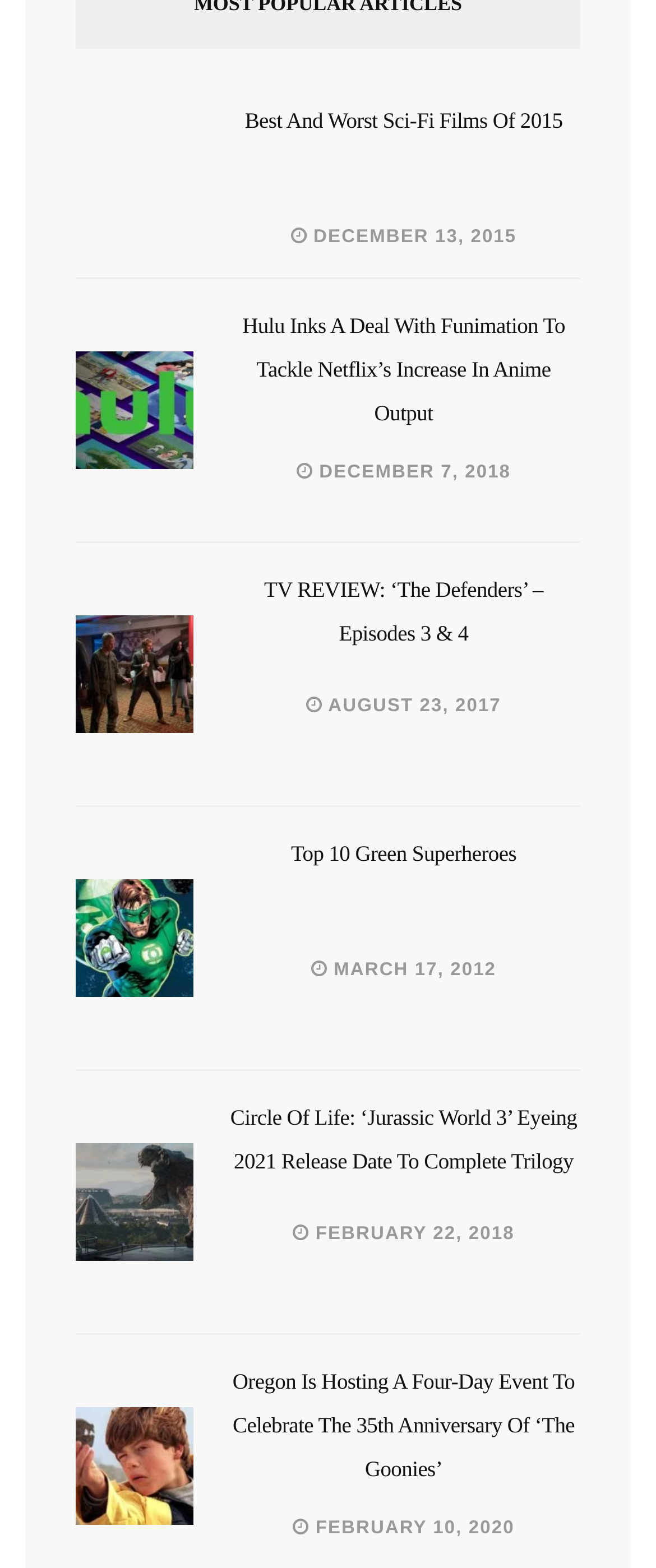Pinpoint the bounding box coordinates of the clickable element needed to complete the instruction: "Learn about the top 10 green superheroes". The coordinates should be provided as four float numbers between 0 and 1: [left, top, right, bottom].

[0.444, 0.572, 0.787, 0.588]